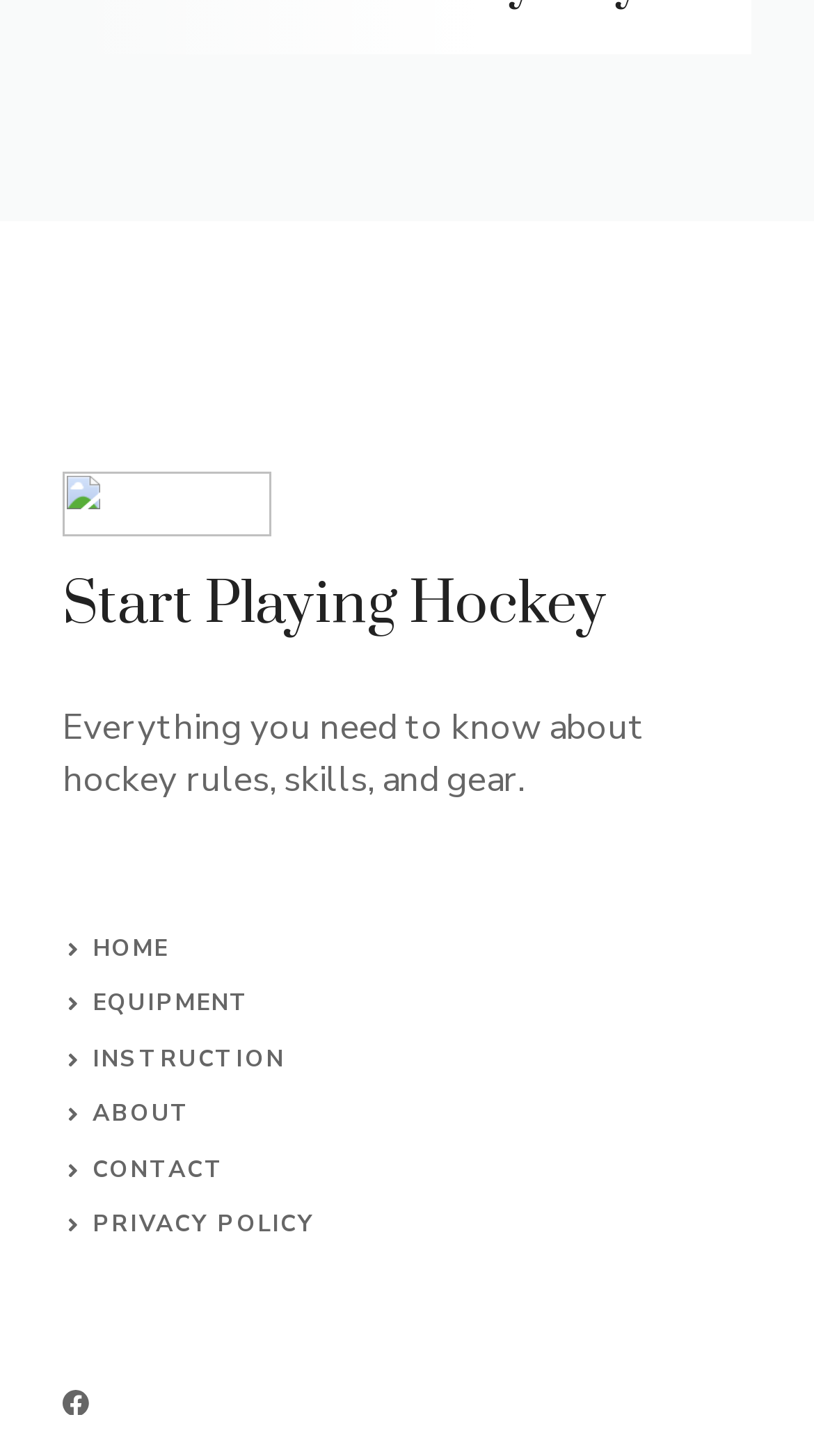What is the main topic of this webpage?
From the details in the image, provide a complete and detailed answer to the question.

The main topic of this webpage is hockey, as indicated by the heading 'Start Playing Hockey' and the description 'Everything you need to know about hockey rules, skills, and gear.'